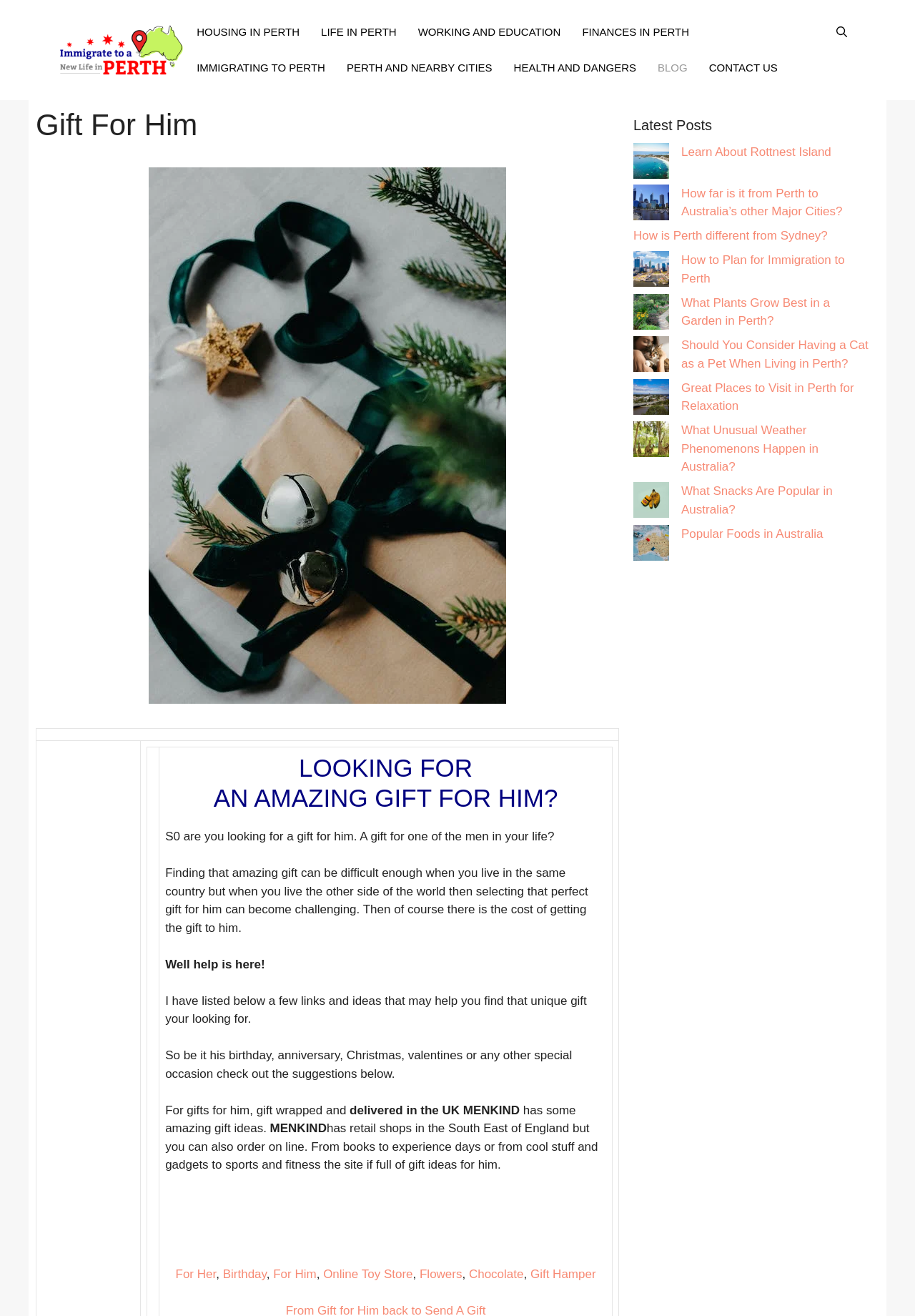What is the main heading of this webpage? Please extract and provide it.

Gift For Him